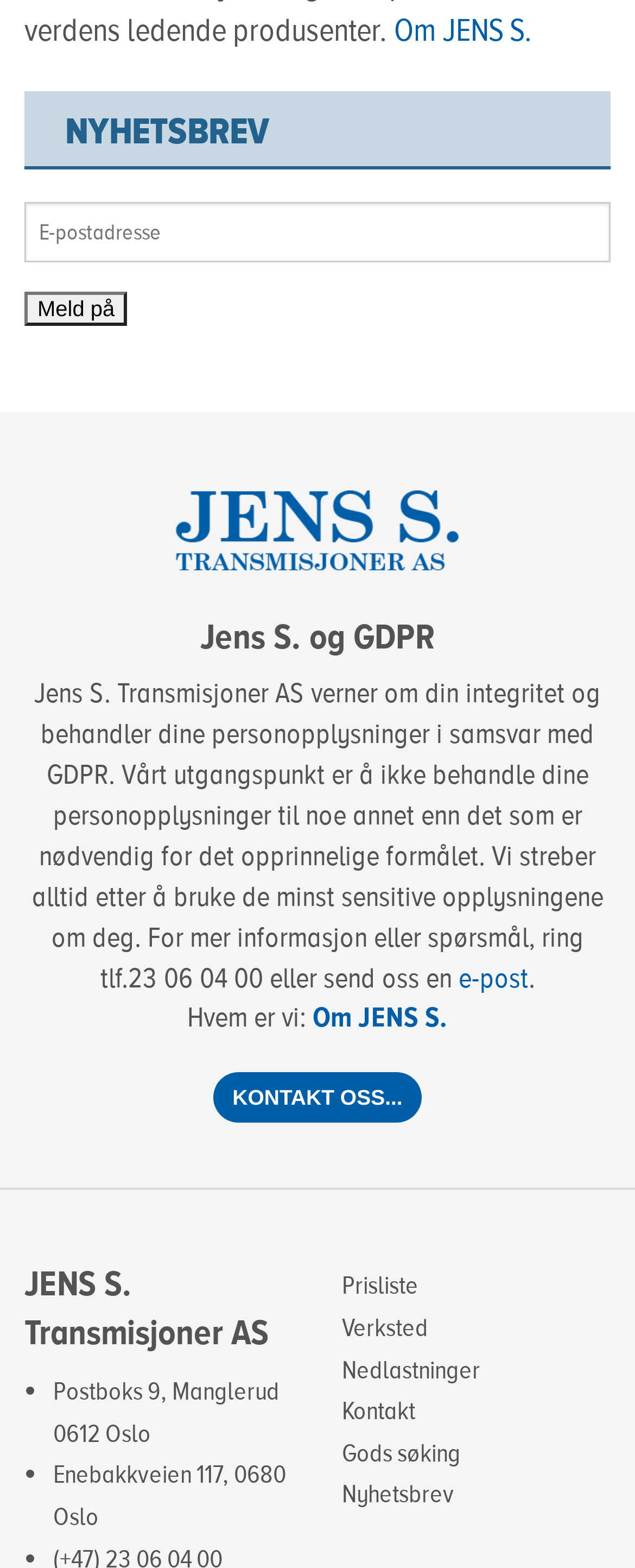What is the purpose of the 'Meld på' button?
Using the visual information from the image, give a one-word or short-phrase answer.

To subscribe to the newsletter